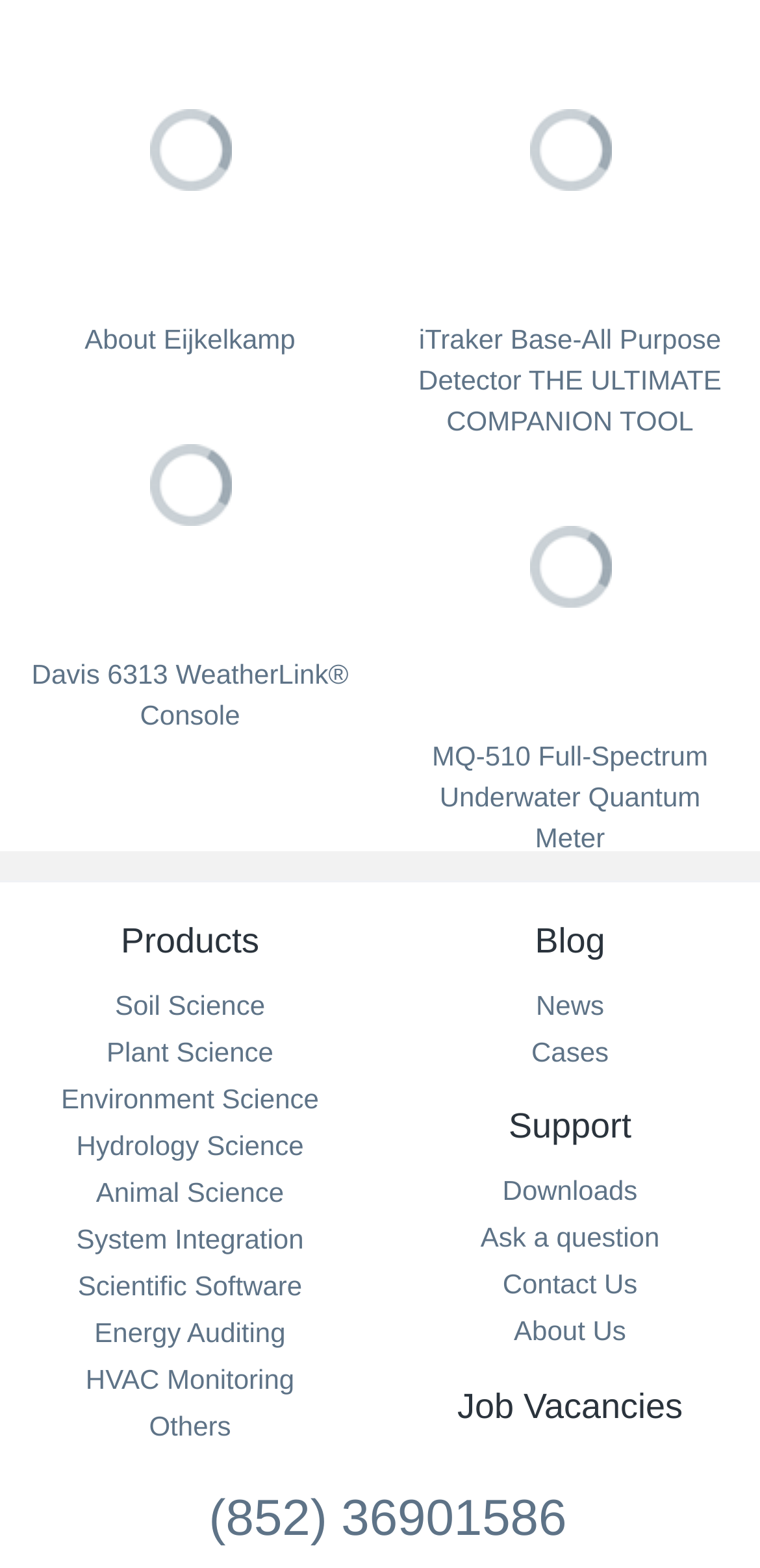Observe the image and answer the following question in detail: What is the name of the weather console?

I found the answer by looking at the link with the text 'Davis 6313 WeatherLink Console' which is accompanied by an image, indicating that it is a product name.